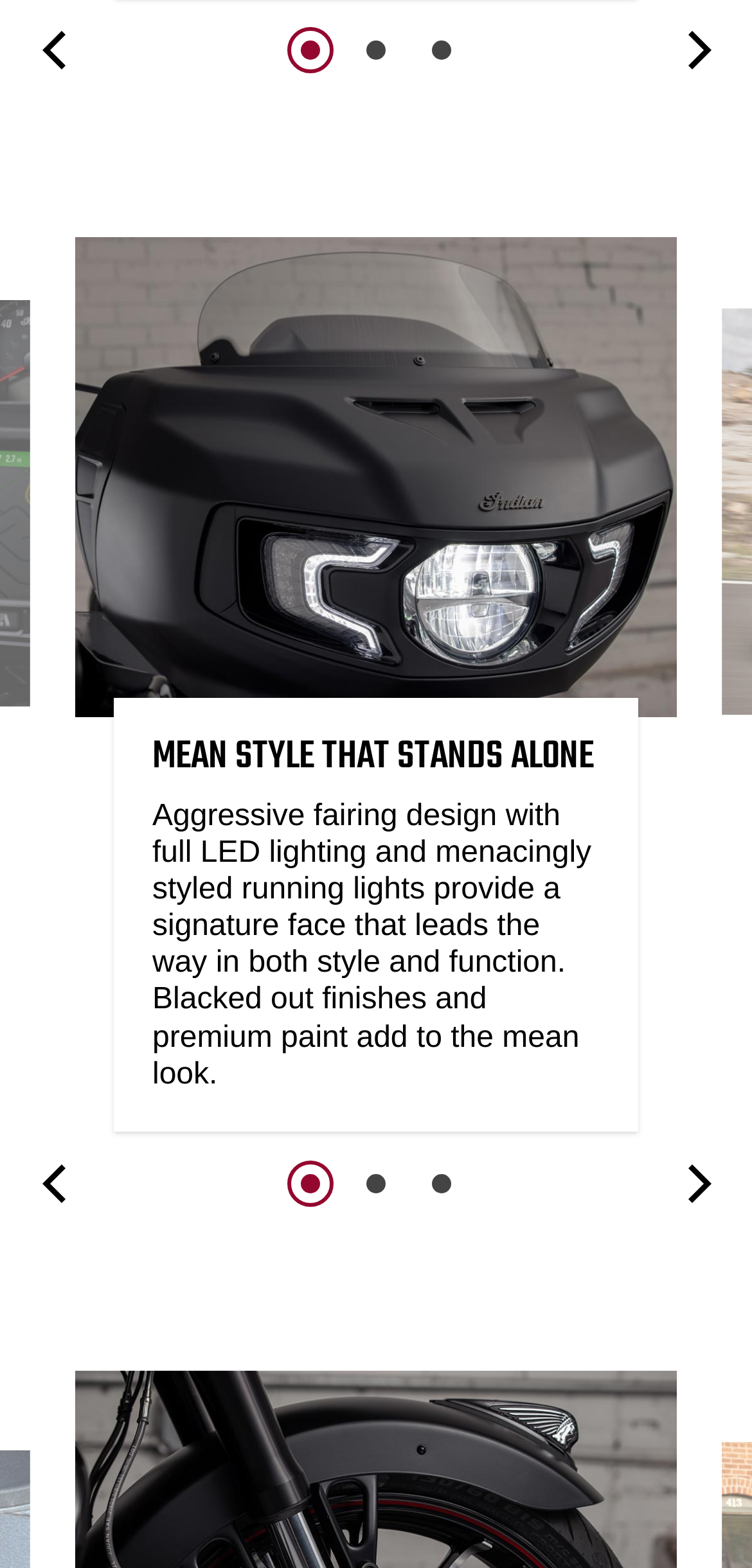Locate the bounding box coordinates of the clickable area needed to fulfill the instruction: "view the product description".

[0.1, 0.152, 0.9, 0.734]